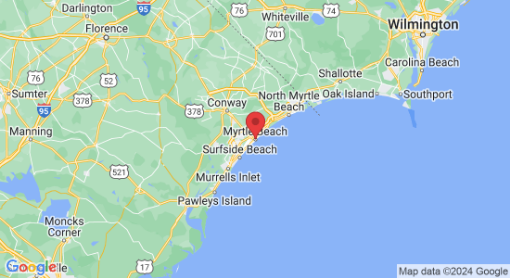Give an in-depth description of what is happening in the image.

The image features a map highlighting the location of Myrtle Beach, South Carolina, a popular coastal destination known for its stunning beaches, vibrant nightlife, and numerous attractions, including golf courses and shopping areas. The map indicates nearby towns such as Conway, Surfside Beach, and North Myrtle Beach, providing an overview of the region's geography. Myrtle Beach, marked prominently in the center, is easily accessible, making it a prime spot for visitors seeking a seaside getaway. The map serves as a practical reference for those planning to explore recreational activities and local amenities in this bustling tourist hub.